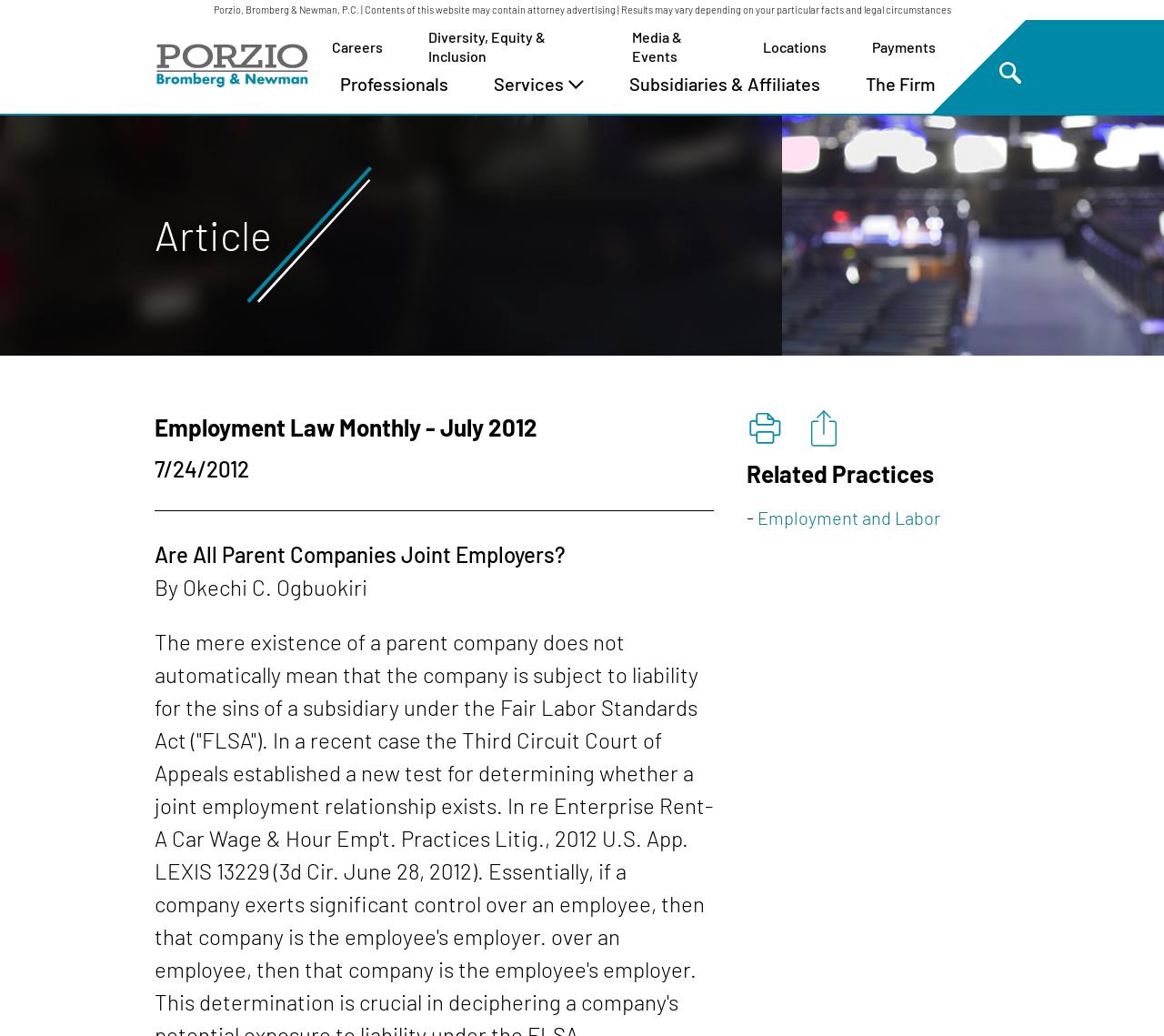Please predict the bounding box coordinates of the element's region where a click is necessary to complete the following instruction: "view employment and labor practice". The coordinates should be represented by four float numbers between 0 and 1, i.e., [left, top, right, bottom].

[0.651, 0.489, 0.808, 0.51]